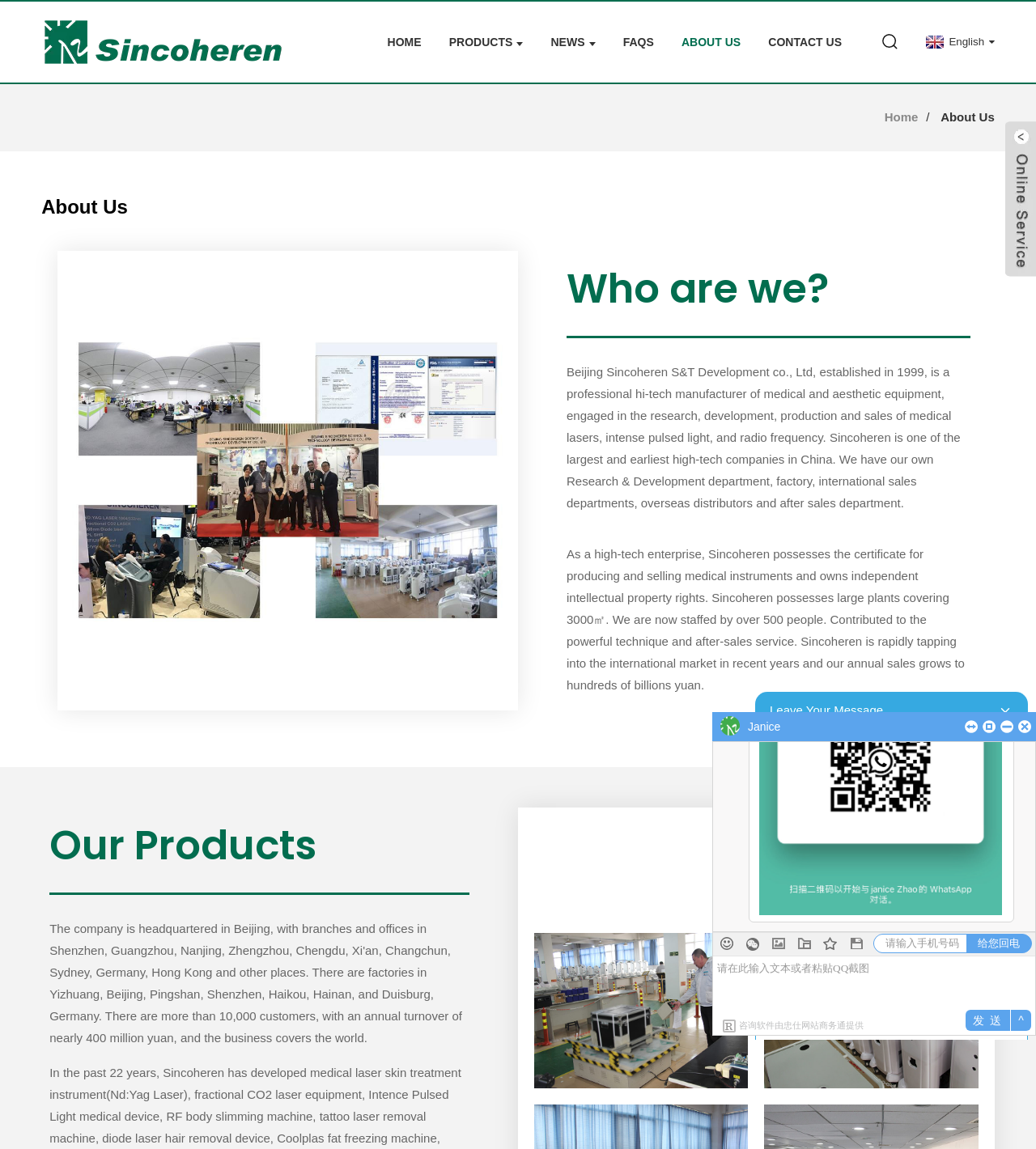What is the purpose of Beijing Sincoheren S&T Development Co., Ltd.'s Research & Development department?
Using the image, elaborate on the answer with as much detail as possible.

According to the webpage content, specifically the first paragraph under the 'Who are we?' heading, it is mentioned that Beijing Sincoheren S&T Development Co., Ltd. has its own Research & Development department, which is engaged in the research, development, production, and sales of medical lasers, intense pulsed light, and radio frequency.